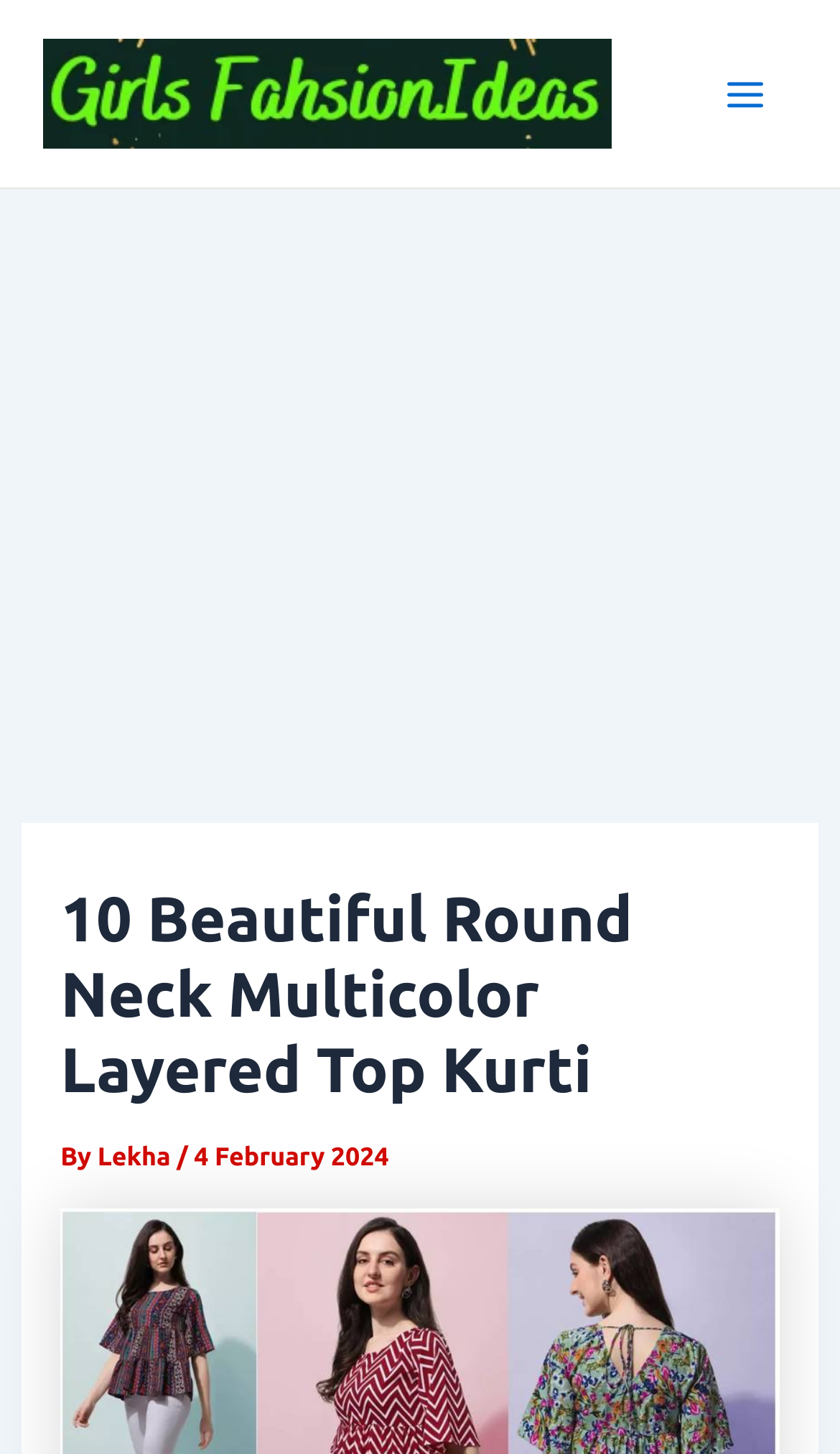Given the description "HUBLOT", provide the bounding box coordinates of the corresponding UI element.

None